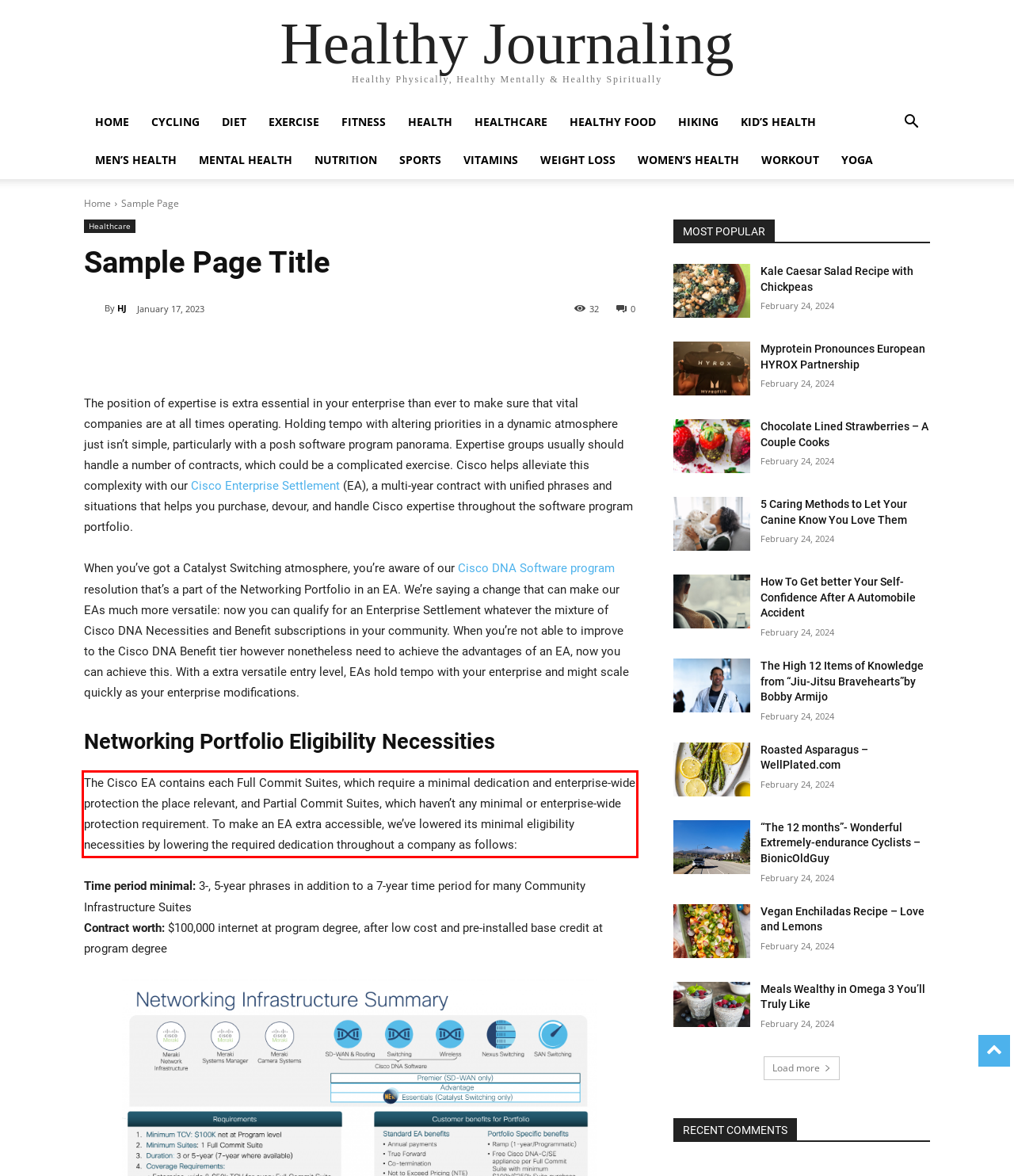You are looking at a screenshot of a webpage with a red rectangle bounding box. Use OCR to identify and extract the text content found inside this red bounding box.

The Cisco EA contains each Full Commit Suites, which require a minimal dedication and enterprise-wide protection the place relevant, and Partial Commit Suites, which haven’t any minimal or enterprise-wide protection requirement. To make an EA extra accessible, we’ve lowered its minimal eligibility necessities by lowering the required dedication throughout a company as follows: